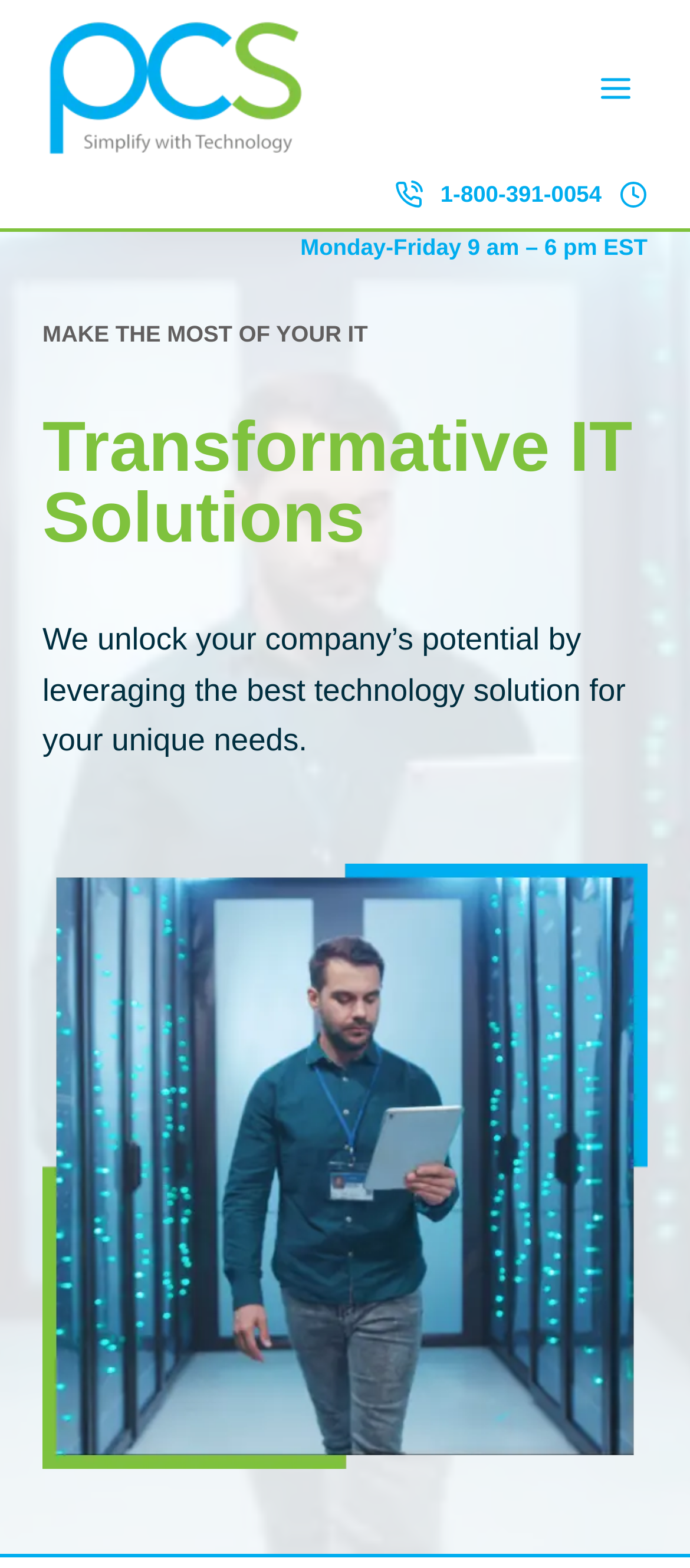Find the bounding box of the UI element described as: "Toggle Menu". The bounding box coordinates should be given as four float values between 0 and 1, i.e., [left, top, right, bottom].

[0.844, 0.039, 0.938, 0.074]